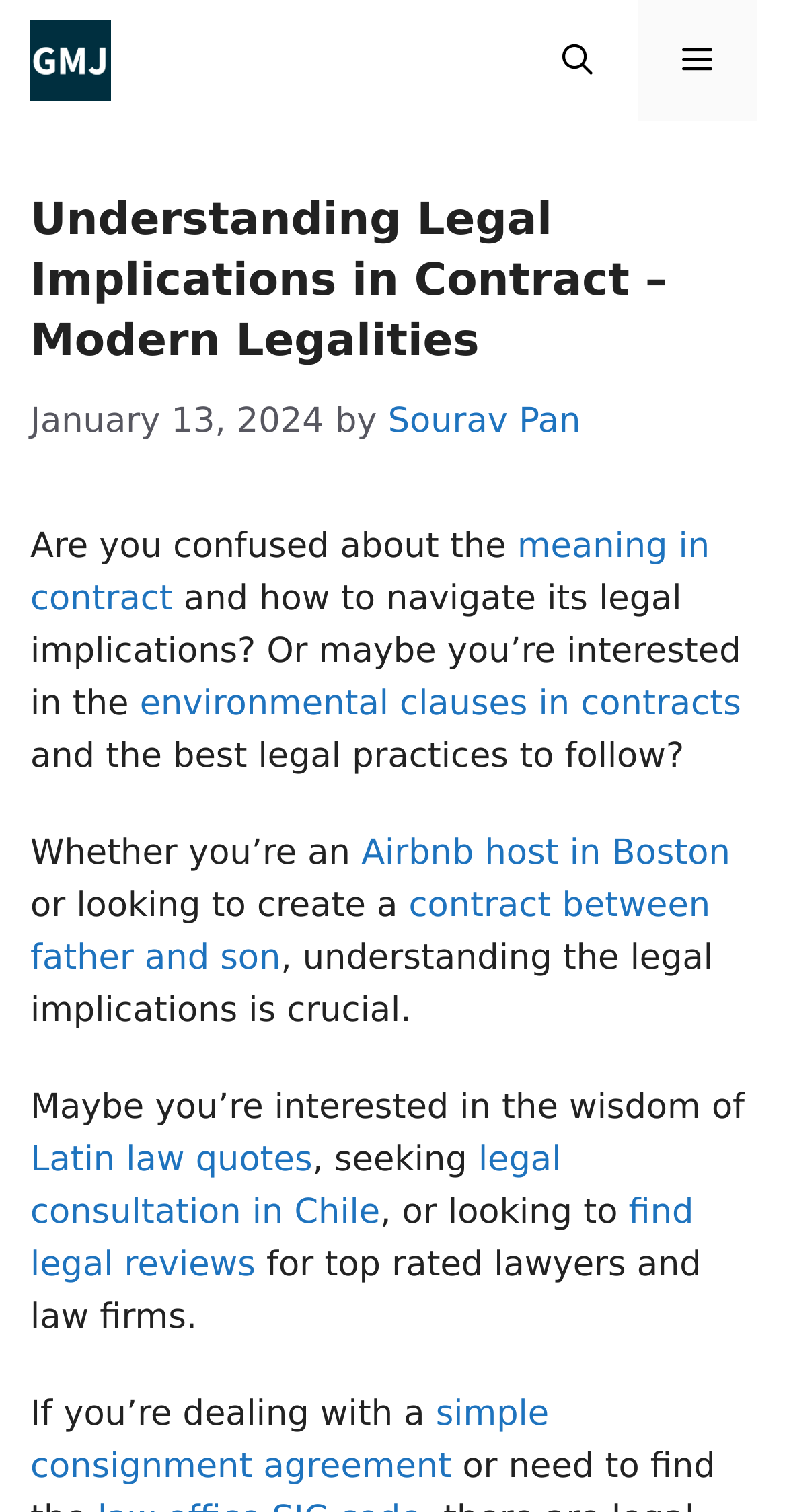What is the purpose of understanding legal implications in contracts?
Utilize the image to construct a detailed and well-explained answer.

The article suggests that understanding legal implications in contracts is crucial for navigating legal implications, whether you're an Airbnb host, creating a contract between father and son, or seeking legal consultation.